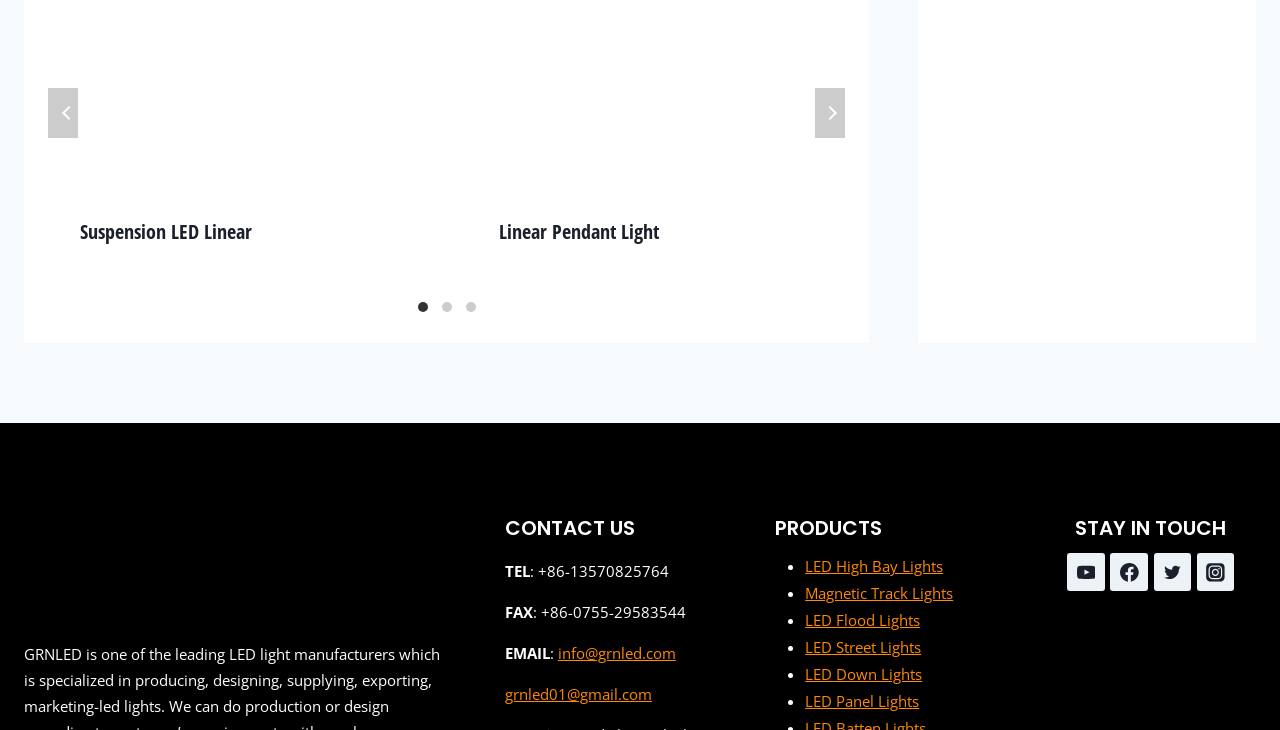Extract the bounding box coordinates of the UI element described: "info@grnled.com". Provide the coordinates in the format [left, top, right, bottom] with values ranging from 0 to 1.

[0.436, 0.881, 0.528, 0.909]